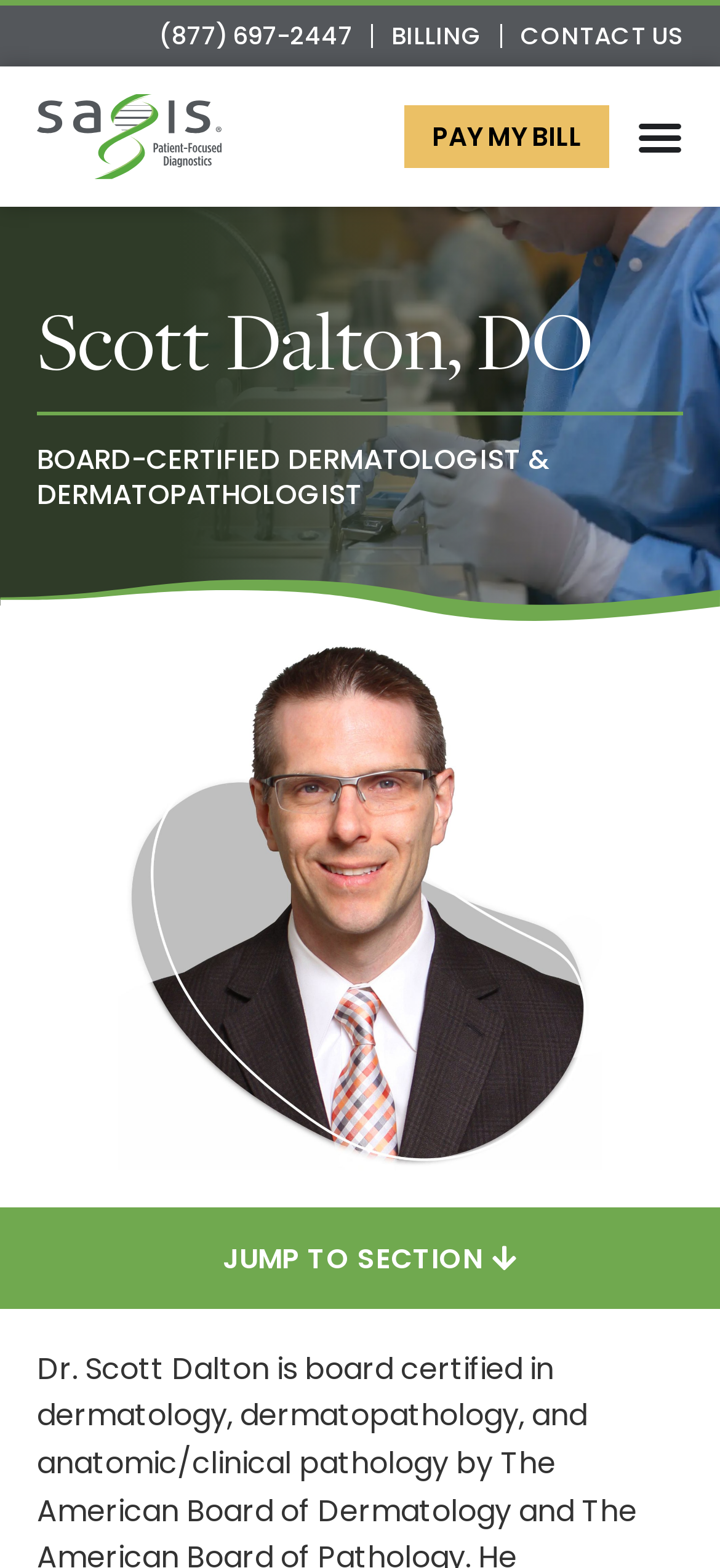Use a single word or phrase to answer the following:
How many images are on the webpage?

2